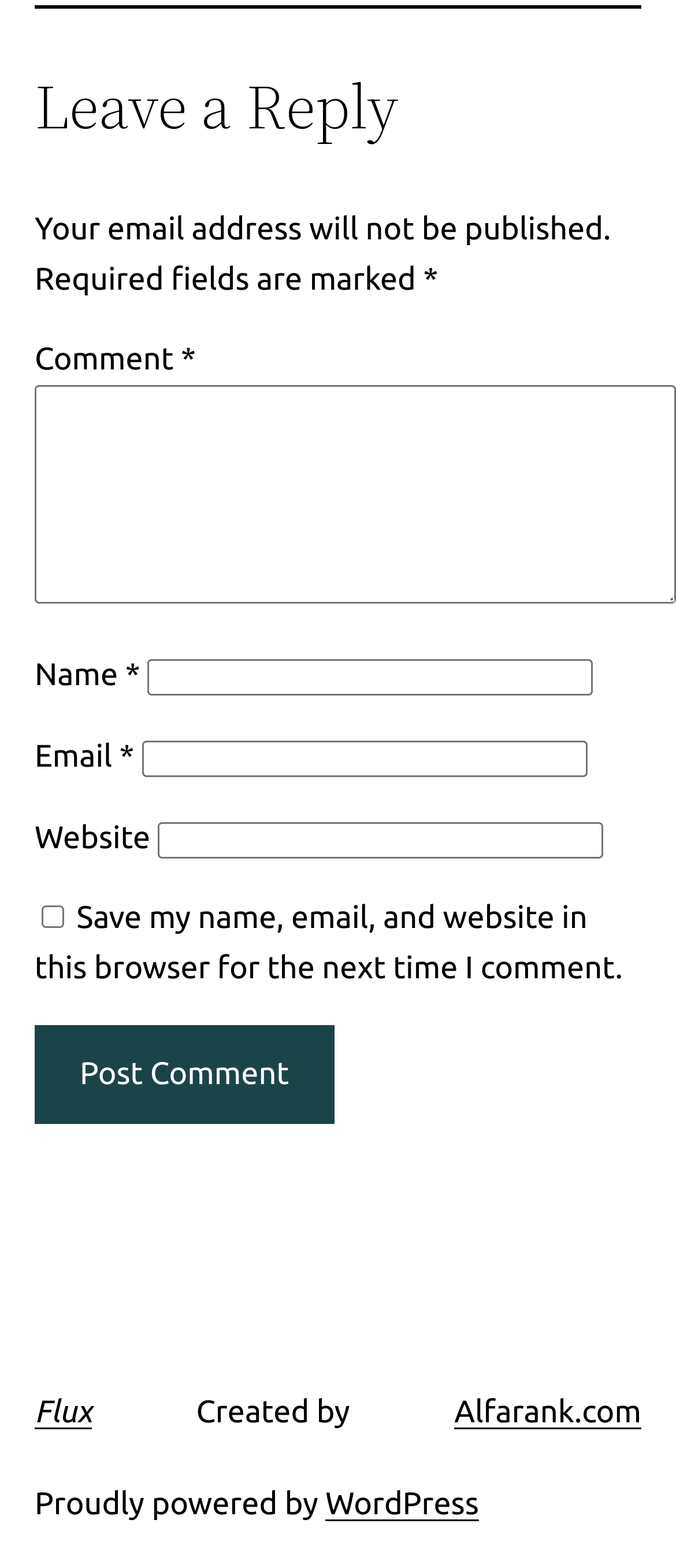Please specify the bounding box coordinates of the area that should be clicked to accomplish the following instruction: "Visit the Flux website". The coordinates should consist of four float numbers between 0 and 1, i.e., [left, top, right, bottom].

[0.051, 0.889, 0.136, 0.911]